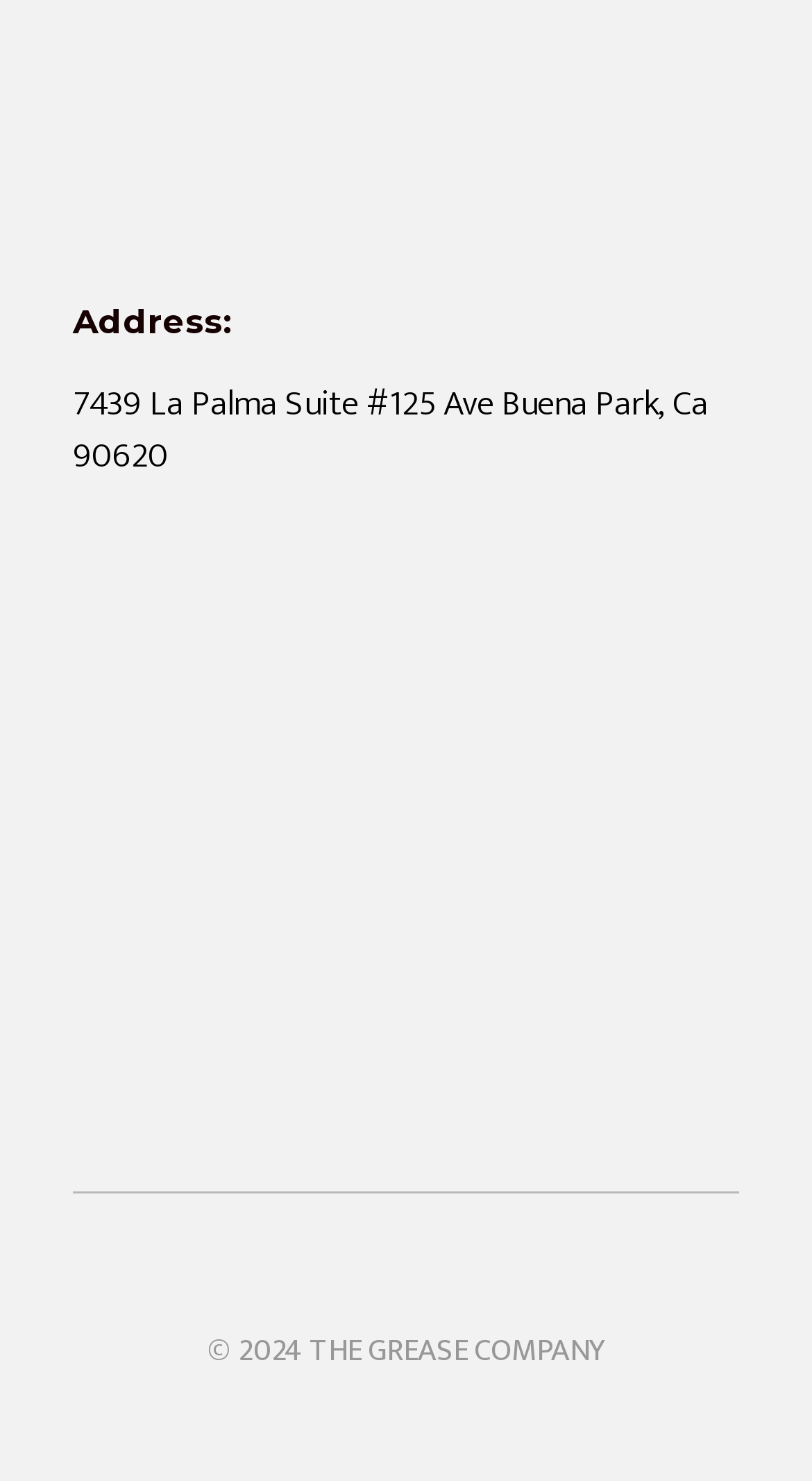Please give a concise answer to this question using a single word or phrase: 
What is the email address of The Grease Co.?

info@greasetrap.org